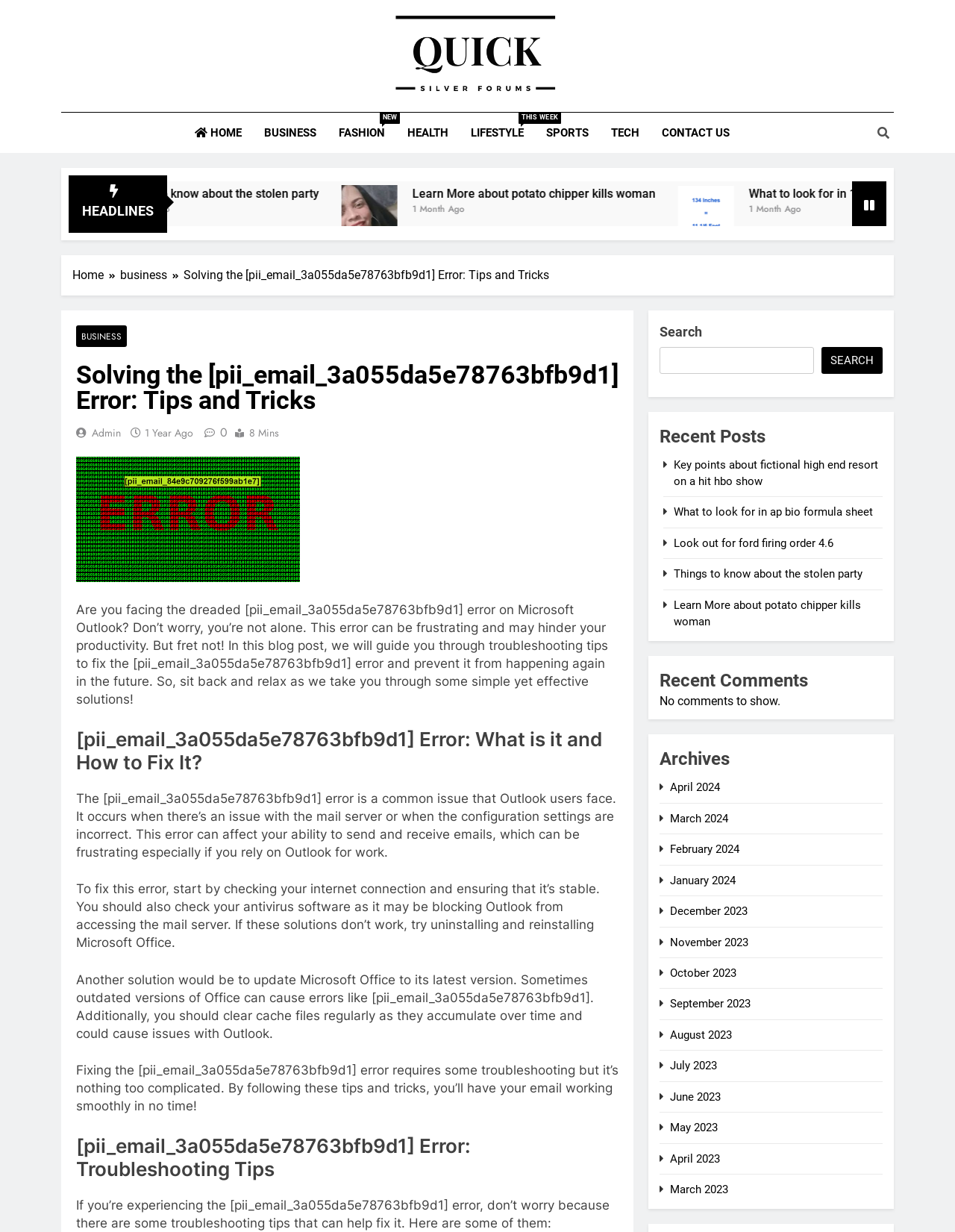Please identify the bounding box coordinates of the region to click in order to complete the task: "Click on the 'BUSINESS' link". The coordinates must be four float numbers between 0 and 1, specified as [left, top, right, bottom].

[0.264, 0.091, 0.343, 0.124]